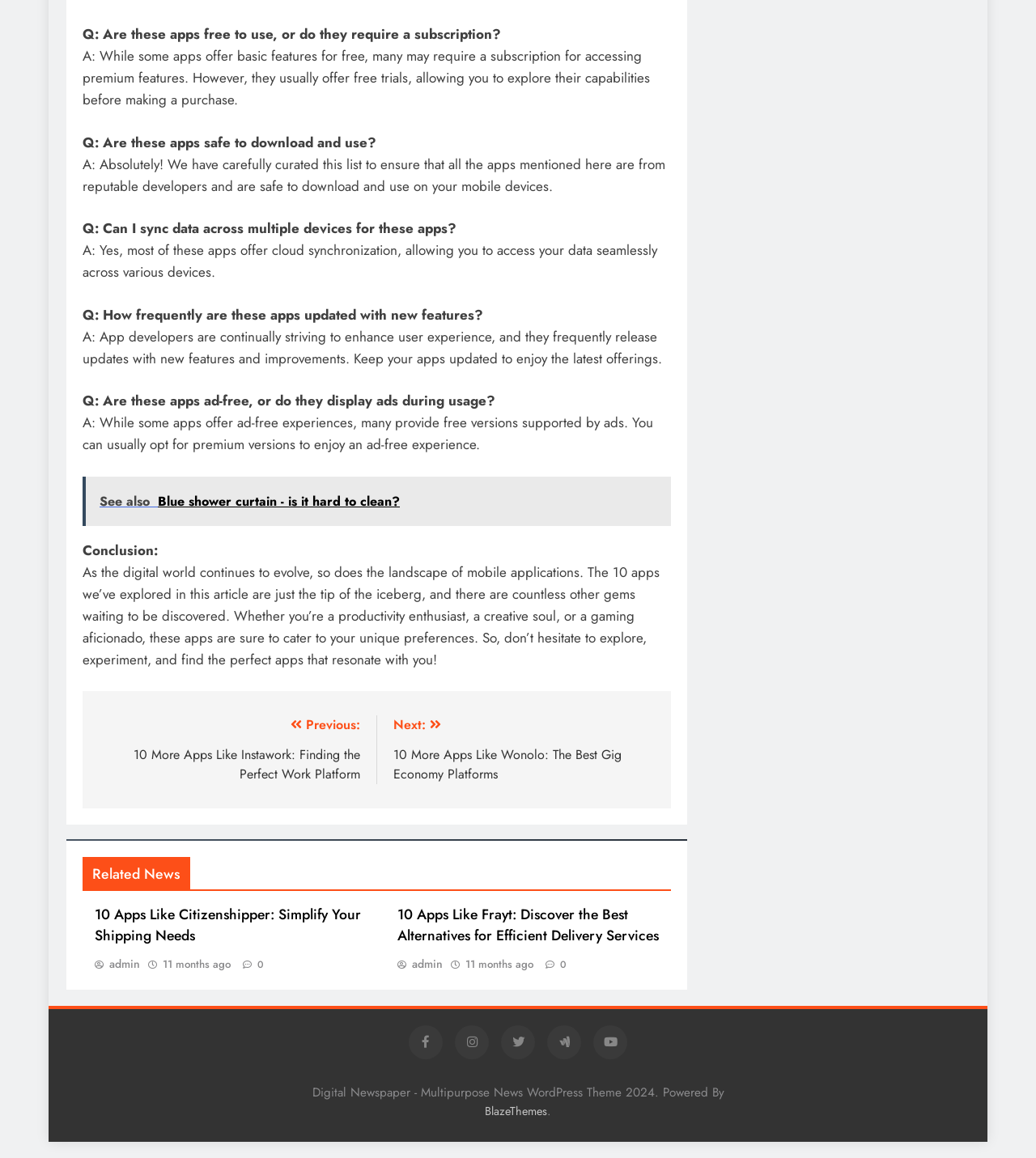Determine the bounding box coordinates of the clickable area required to perform the following instruction: "Go to 'Posts'". The coordinates should be represented as four float numbers between 0 and 1: [left, top, right, bottom].

[0.08, 0.597, 0.648, 0.698]